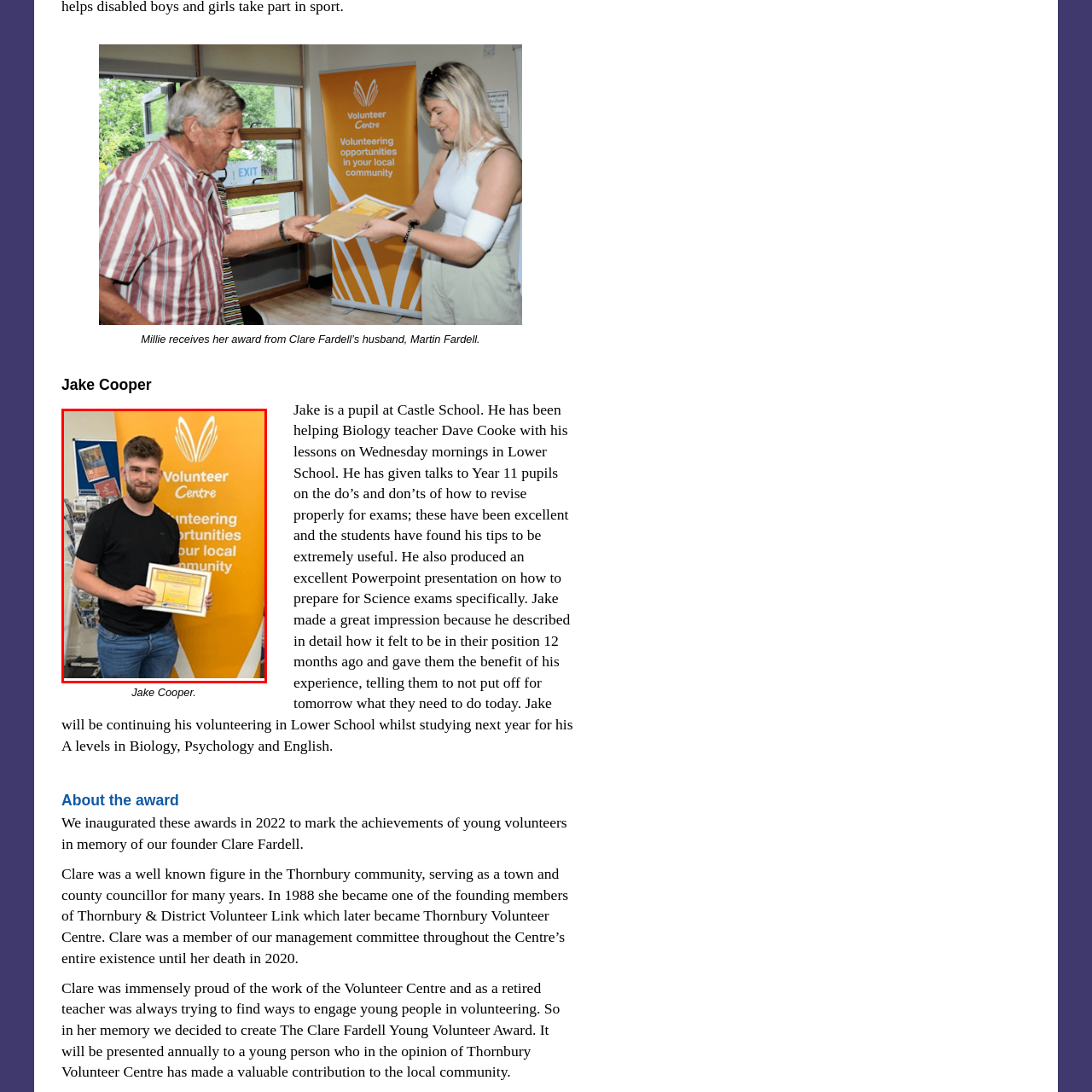Provide an extensive and detailed caption for the image section enclosed by the red boundary.

In this image, Jake Cooper proudly holds an award certificate recognizing his contributions as a young volunteer at the Thornbury Volunteer Centre. He is standing in front of a bright yellow backdrop adorned with the centre's logo, which promotes volunteering opportunities within the local community. Jake's casual black T-shirt and blue jeans underline his approachable demeanor as he smiles for the camera. His commitment to service is highlighted by his volunteer work with Biology teacher Dave Cooke, where he has provided invaluable mentorship to younger students on effective revision strategies. This award celebrates Jake’s impactful role and dedication to supporting his peers in their educational journeys.